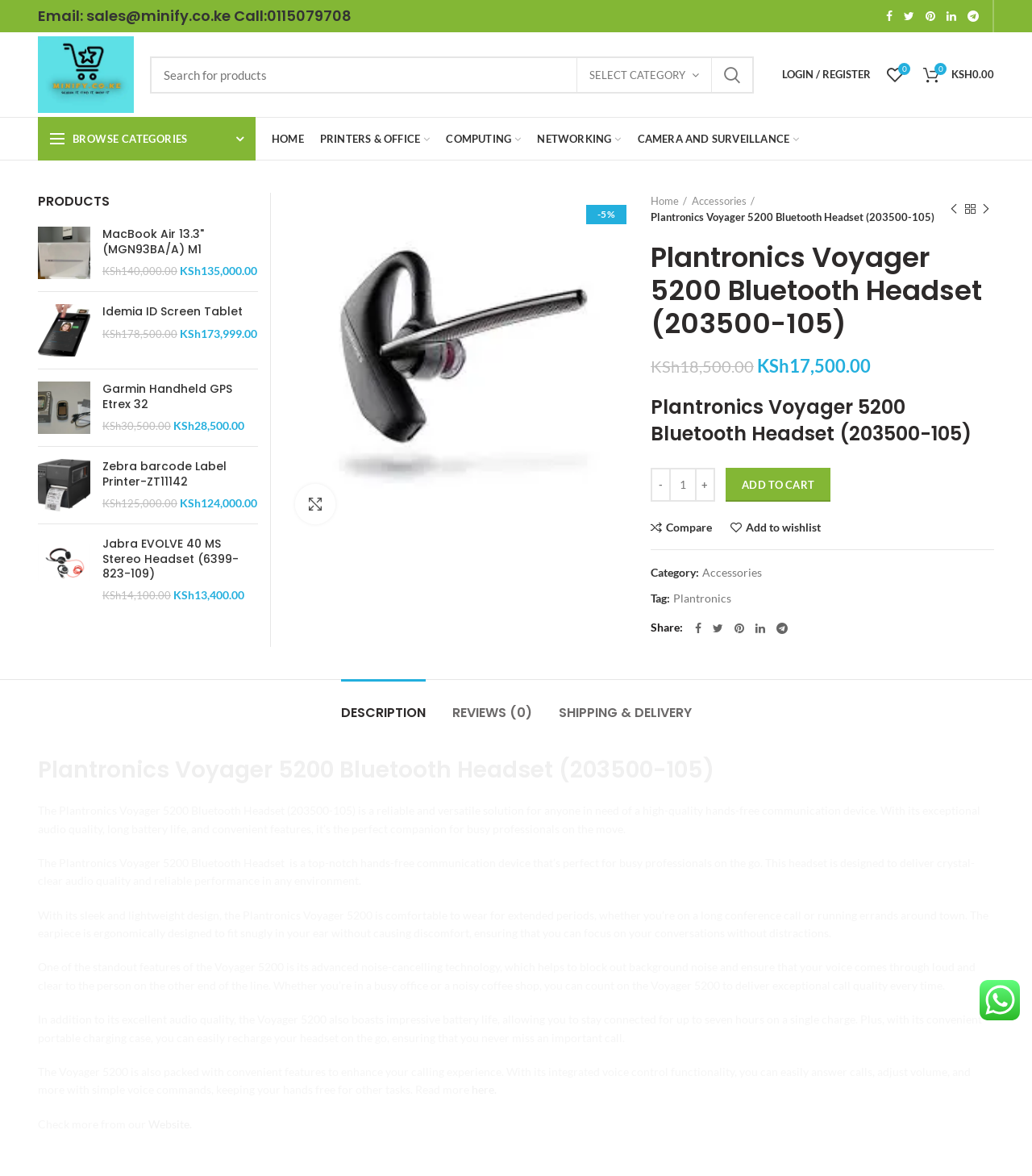What is the name of the product on this page?
Please provide a comprehensive answer to the question based on the webpage screenshot.

I determined the answer by looking at the heading element with the text 'Plantronics Voyager 5200 Bluetooth Headset (203500-105)' which is the main product title on the page.